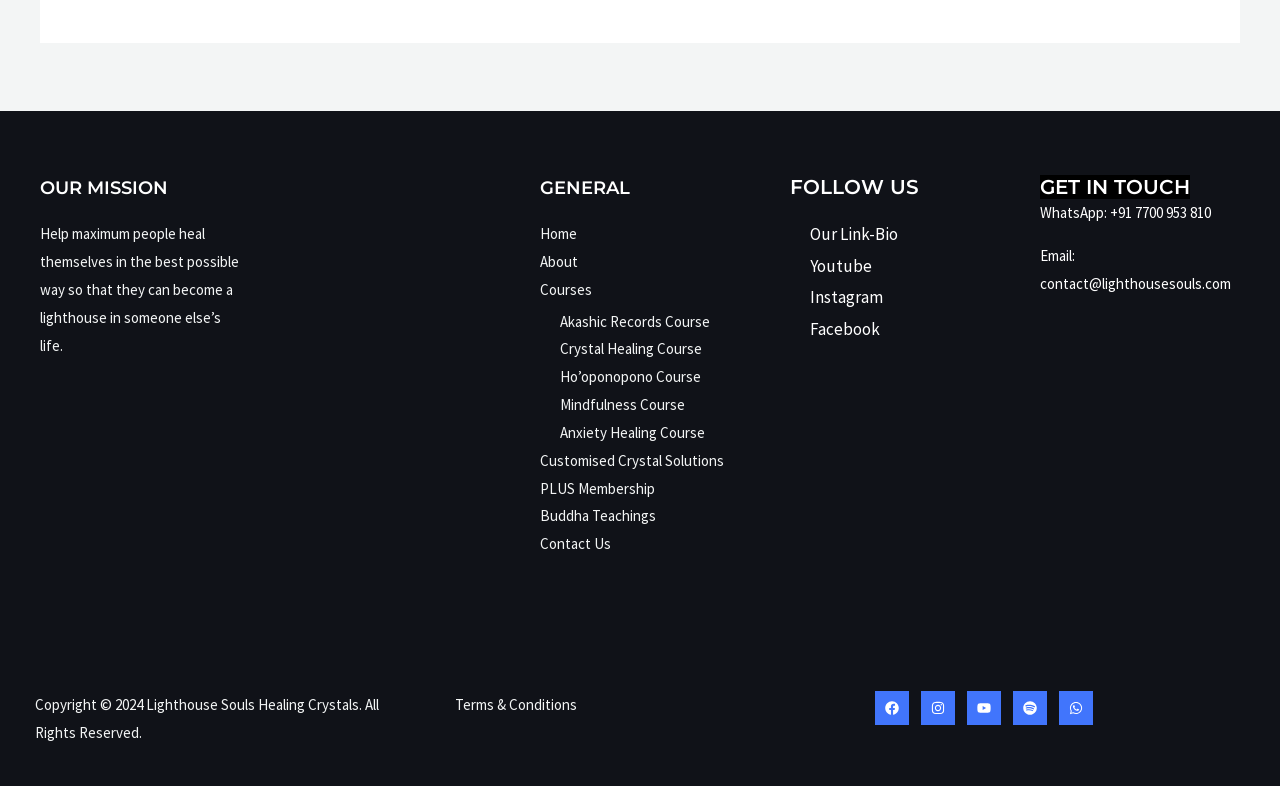Determine the bounding box coordinates for the HTML element described here: "About".

[0.422, 0.321, 0.452, 0.345]